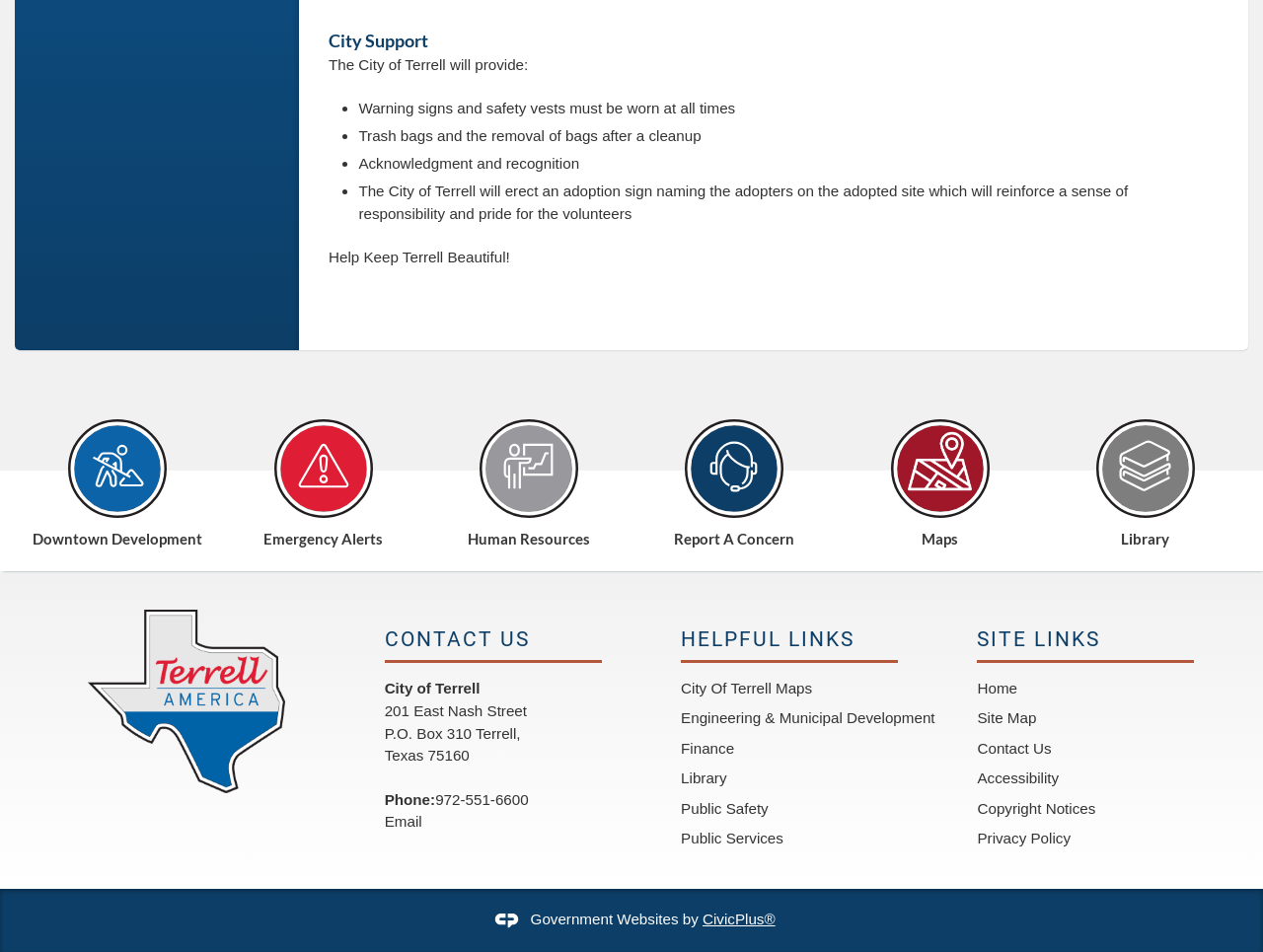Please provide the bounding box coordinates for the element that needs to be clicked to perform the following instruction: "Click on Downtown Development". The coordinates should be given as four float numbers between 0 and 1, i.e., [left, top, right, bottom].

[0.012, 0.421, 0.175, 0.579]